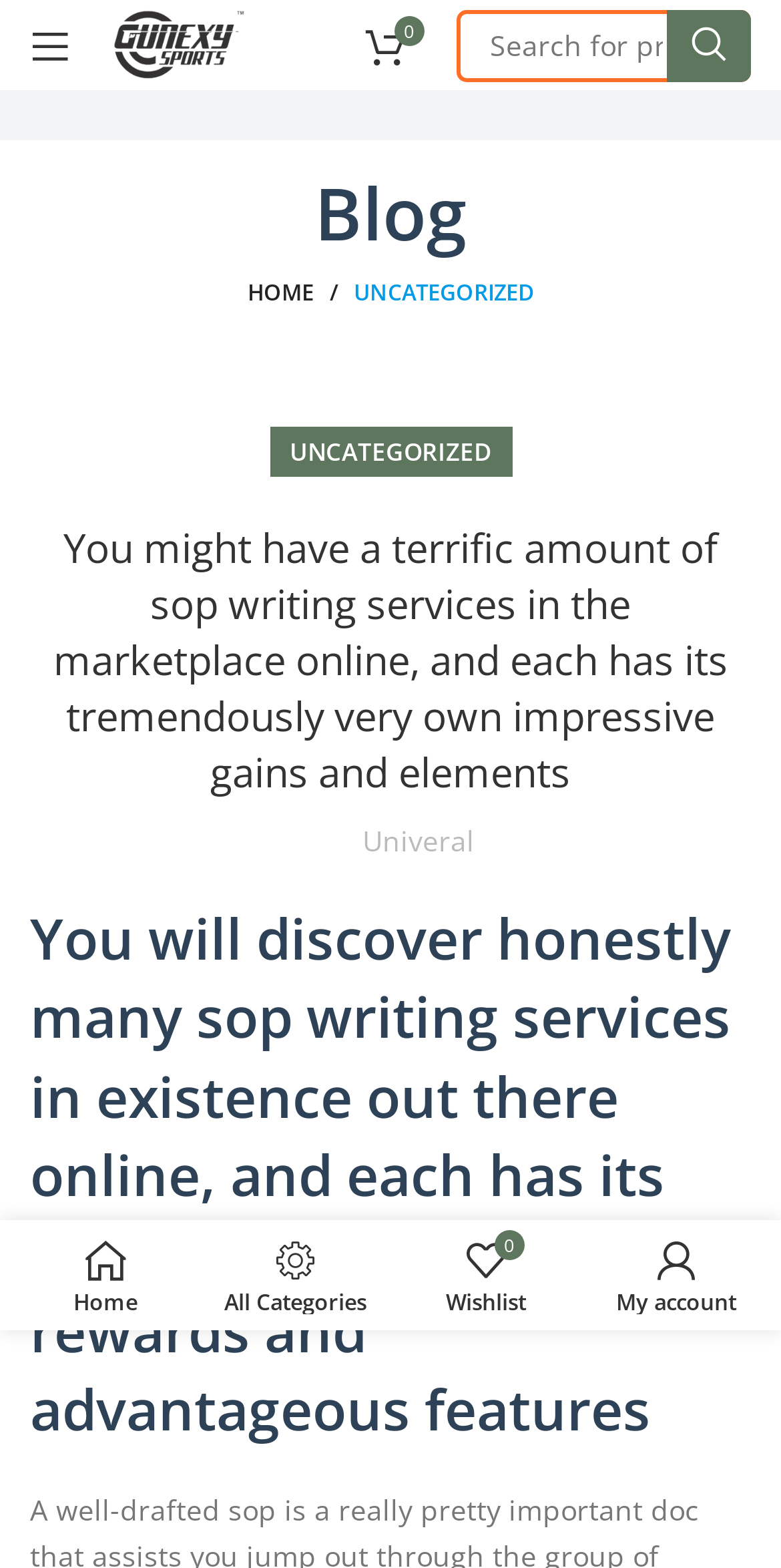Determine the main heading text of the webpage.

You might have a terrific amount of sop writing services in the marketplace online, and each has its tremendously very own impressive gains and elements